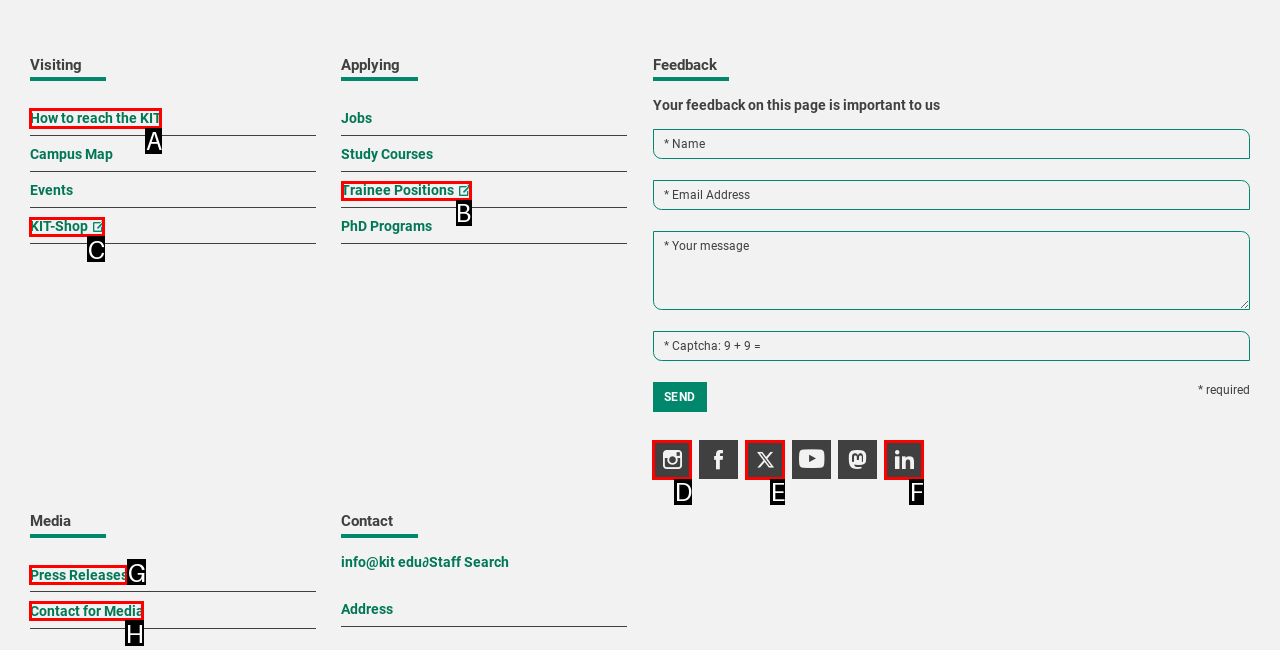Identify the HTML element to click to fulfill this task: Visit the 'KIT-Shop'
Answer with the letter from the given choices.

C